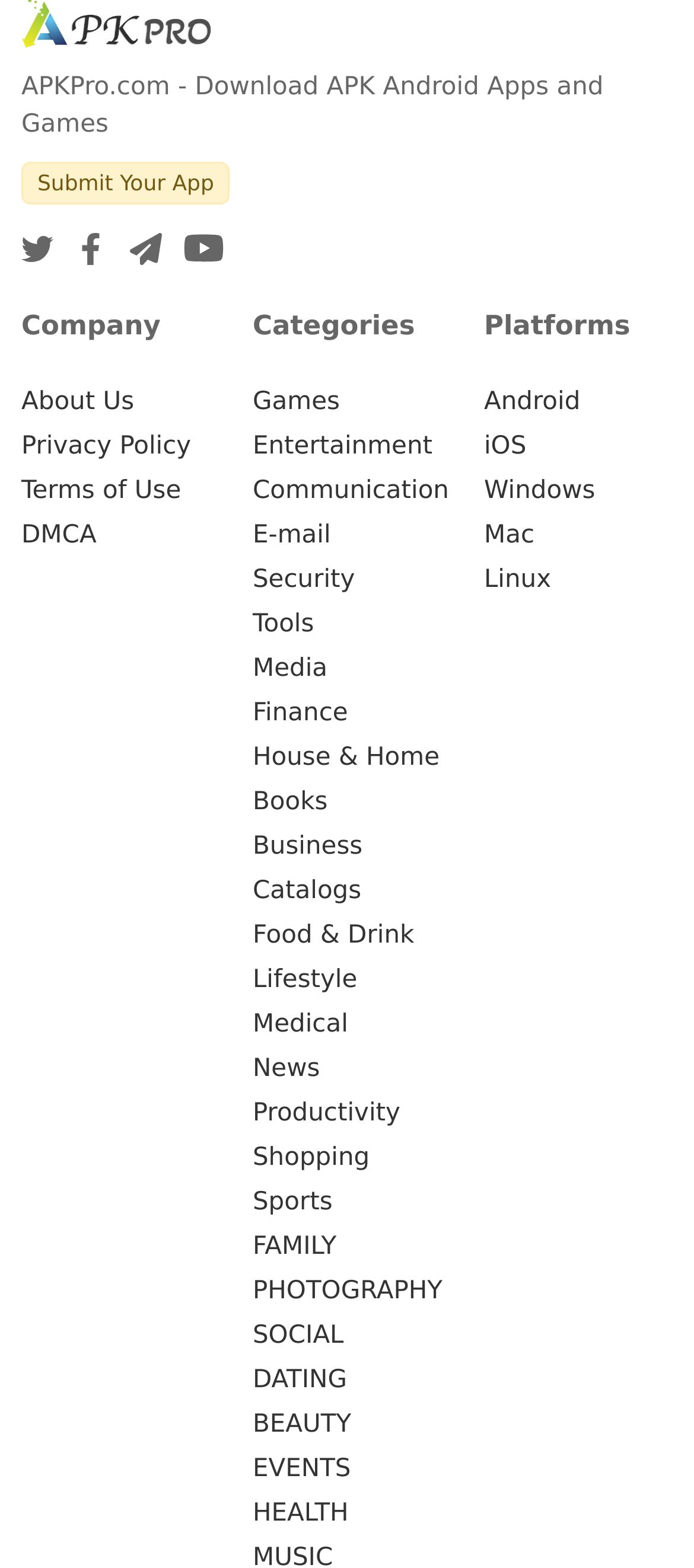Please specify the bounding box coordinates of the clickable region necessary for completing the following instruction: "Browse Games category". The coordinates must consist of four float numbers between 0 and 1, i.e., [left, top, right, bottom].

[0.364, 0.248, 0.49, 0.266]